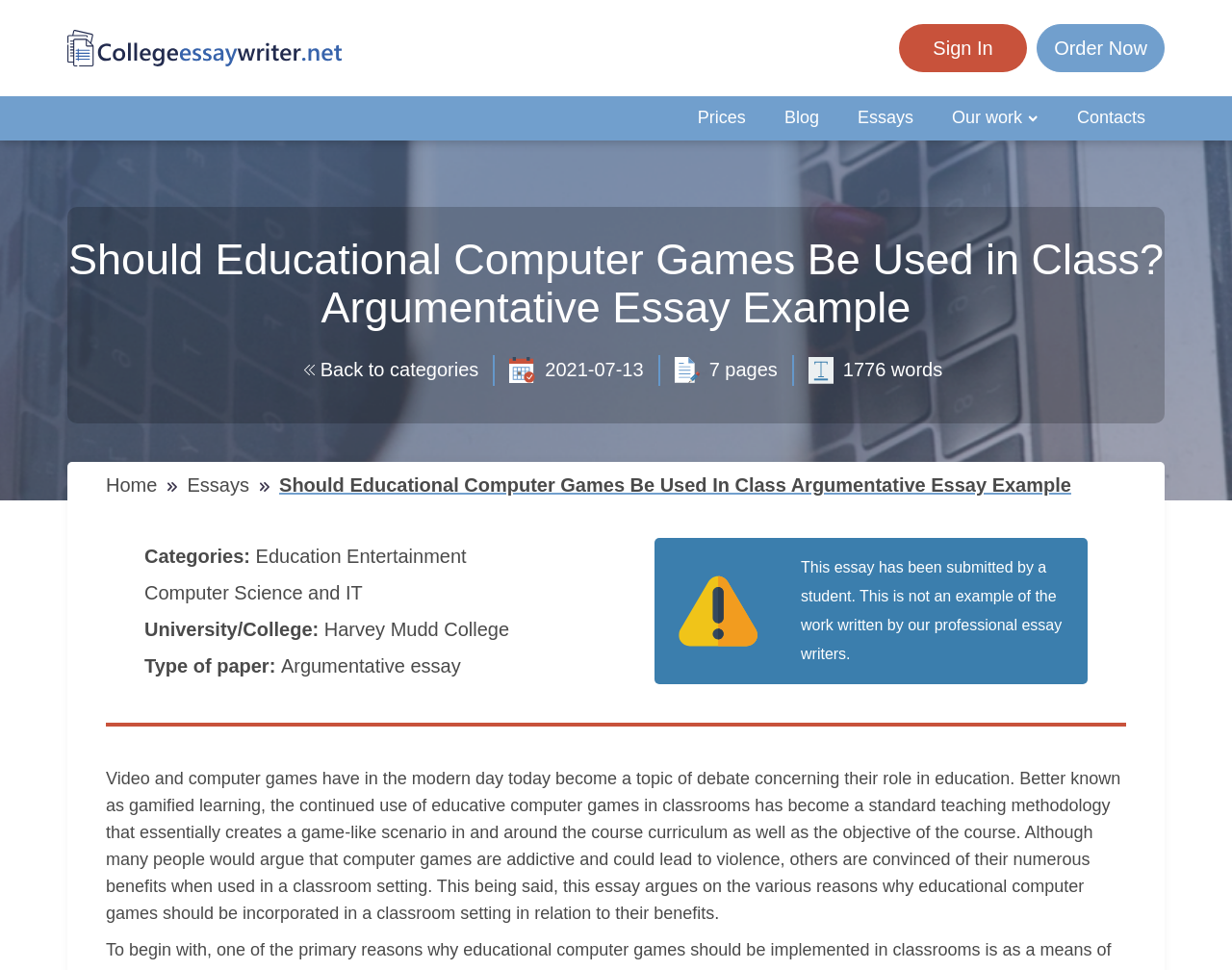Please find and report the bounding box coordinates of the element to click in order to perform the following action: "View the 'Depression as ‘Hormonal Pat’, the Biological Meaning of Depression.' article". The coordinates should be expressed as four float numbers between 0 and 1, in the format [left, top, right, bottom].

None